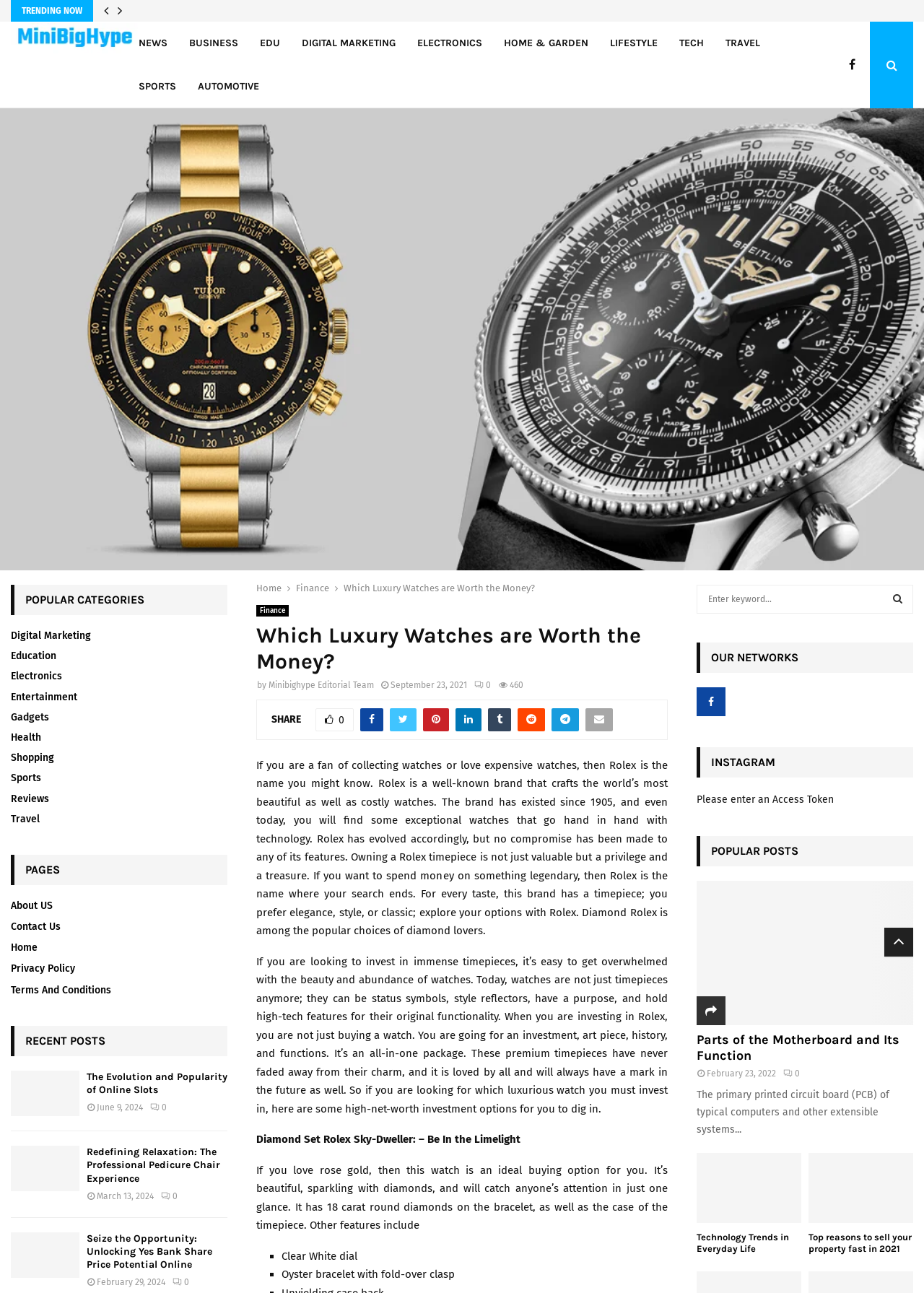Use a single word or phrase to answer the question:
What is the feature of the Oyster bracelet mentioned in the article?

Fold-over clasp